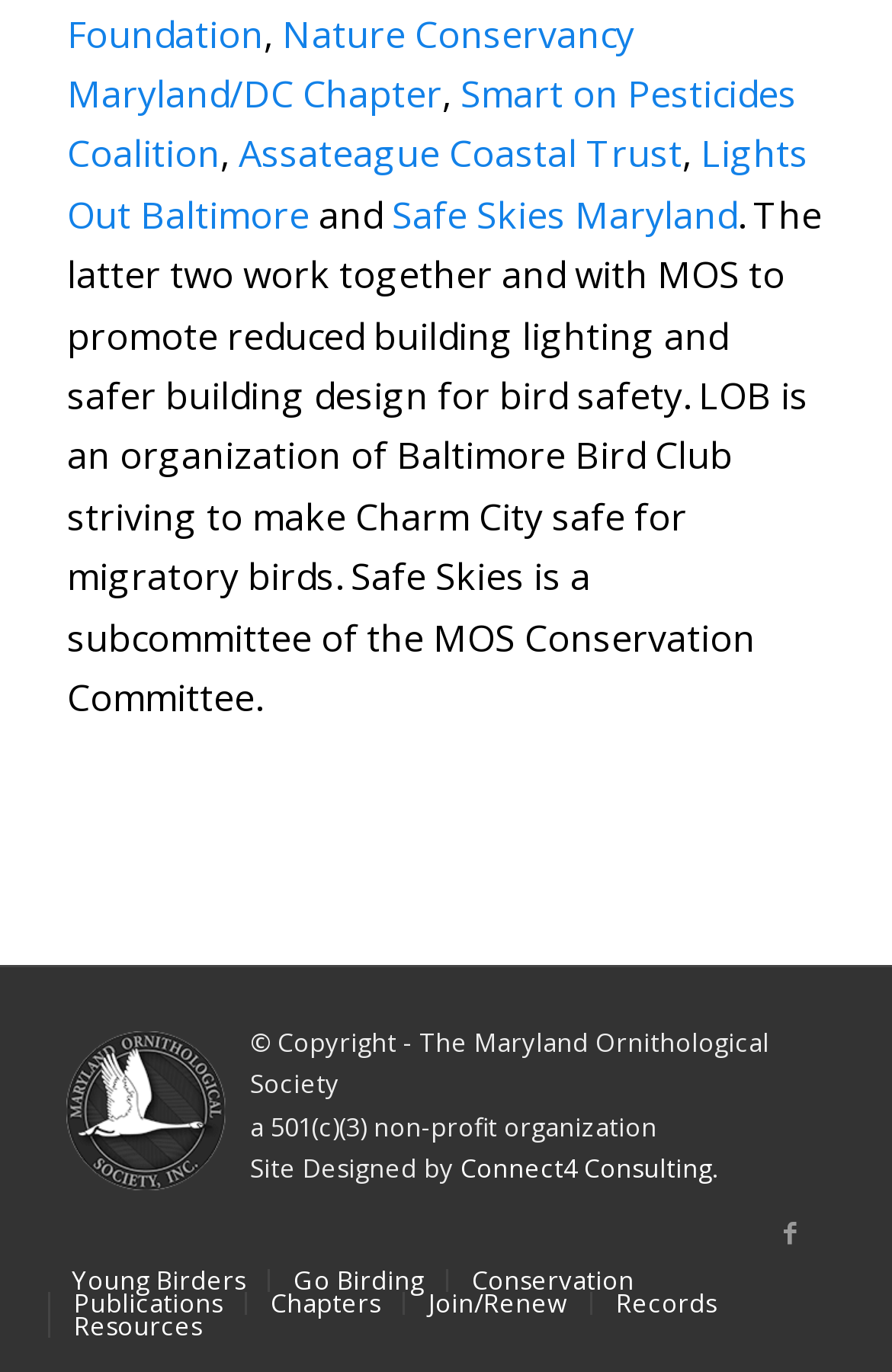Using the elements shown in the image, answer the question comprehensively: What is the purpose of Lights Out Baltimore?

I found the purpose of Lights Out Baltimore by reading the text that describes it as an organization that works with MOS to promote reduced building lighting and safer building design for bird safety.